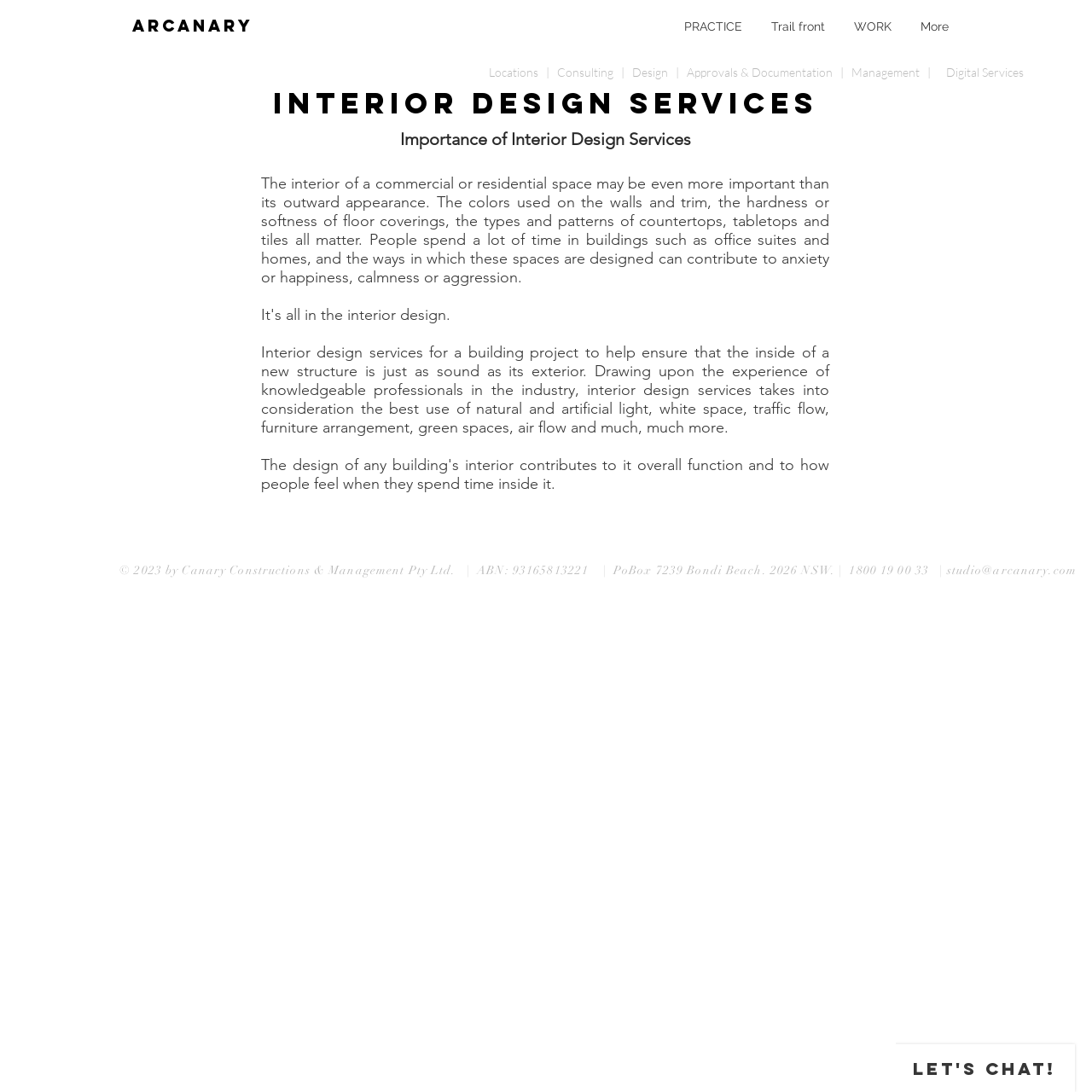Locate the bounding box of the UI element described by: "Video joiner:" in the given webpage screenshot.

None